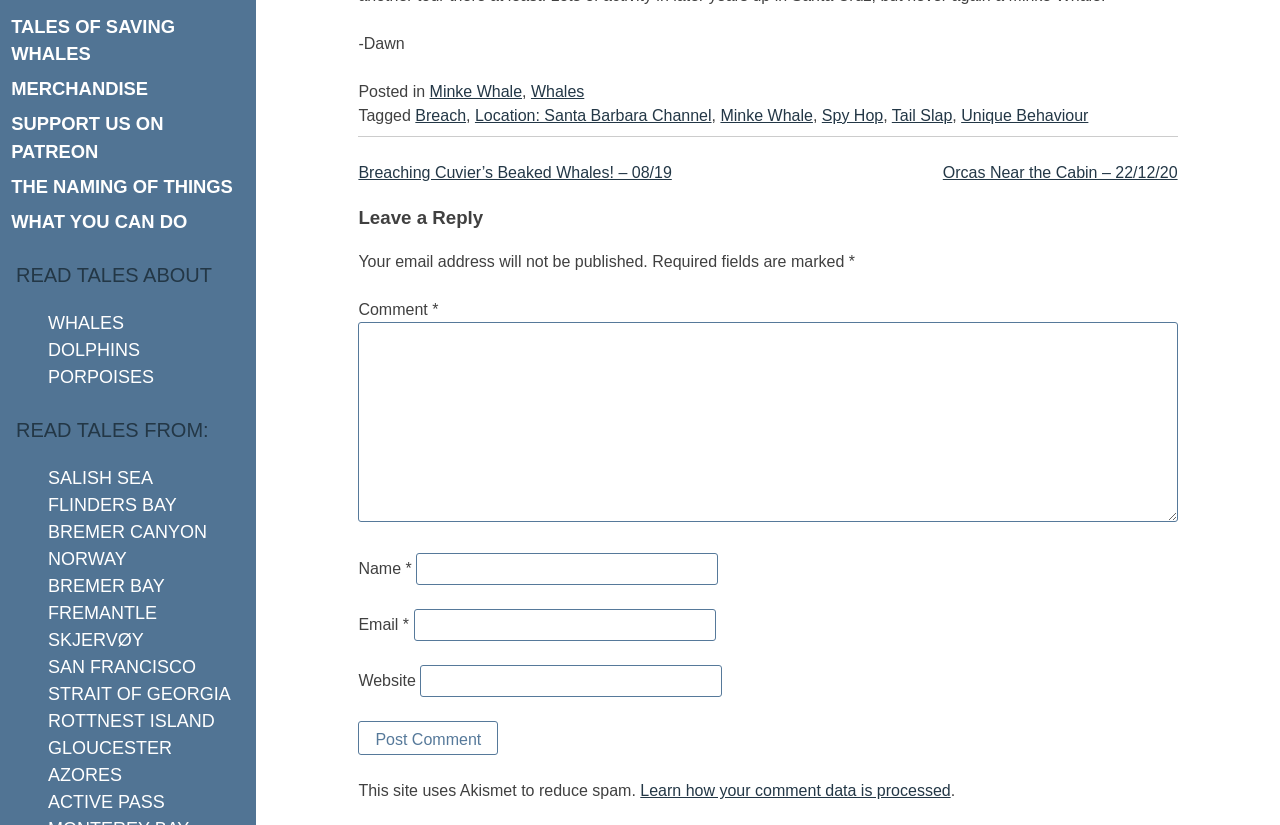Bounding box coordinates are given in the format (top-left x, top-left y, bottom-right x, bottom-right y). All values should be floating point numbers between 0 and 1. Provide the bounding box coordinate for the UI element described as: Tail Slap

[0.697, 0.13, 0.744, 0.15]